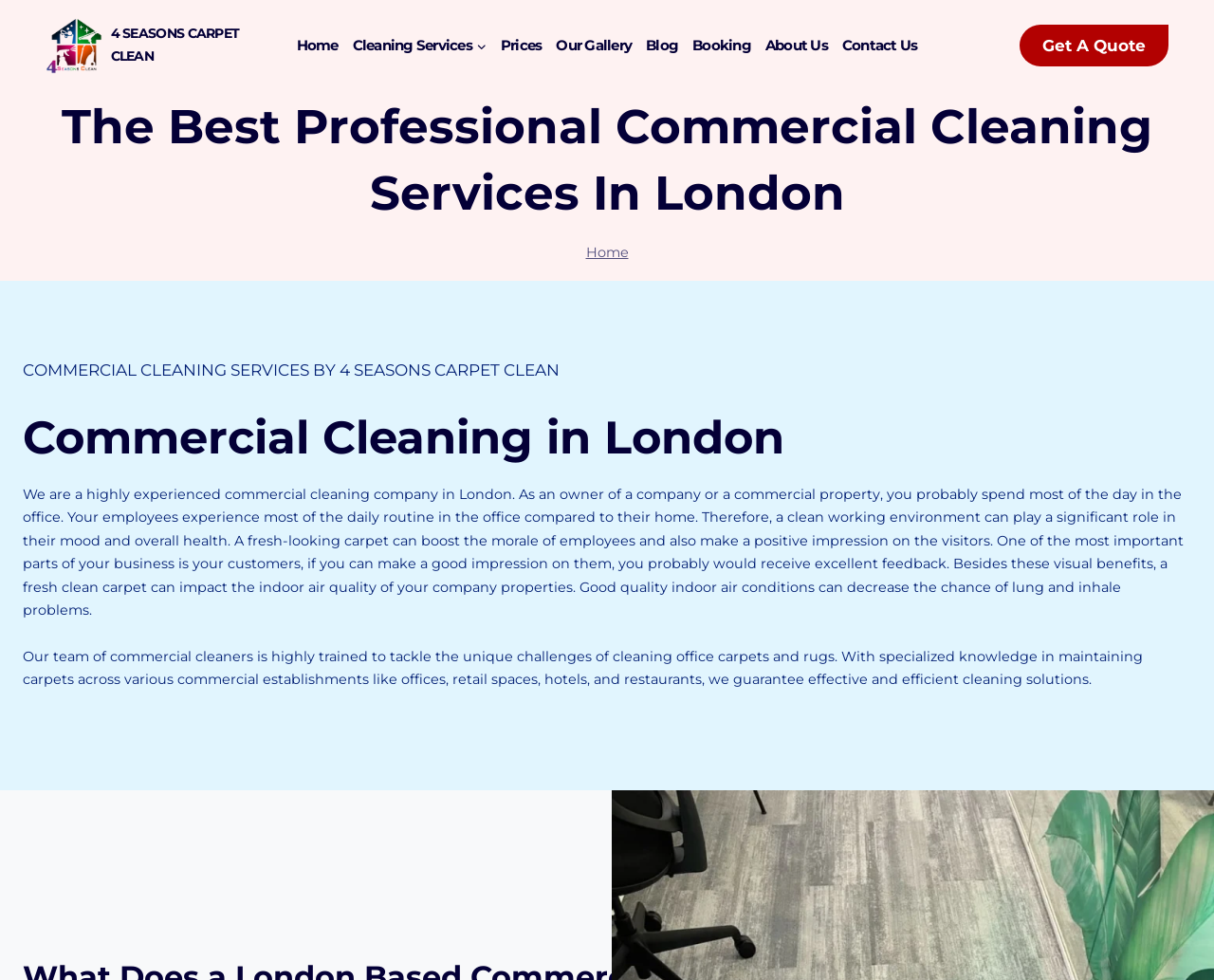Please identify the bounding box coordinates of the element's region that needs to be clicked to fulfill the following instruction: "Go to the 'About Us' page". The bounding box coordinates should consist of four float numbers between 0 and 1, i.e., [left, top, right, bottom].

[0.625, 0.025, 0.688, 0.068]